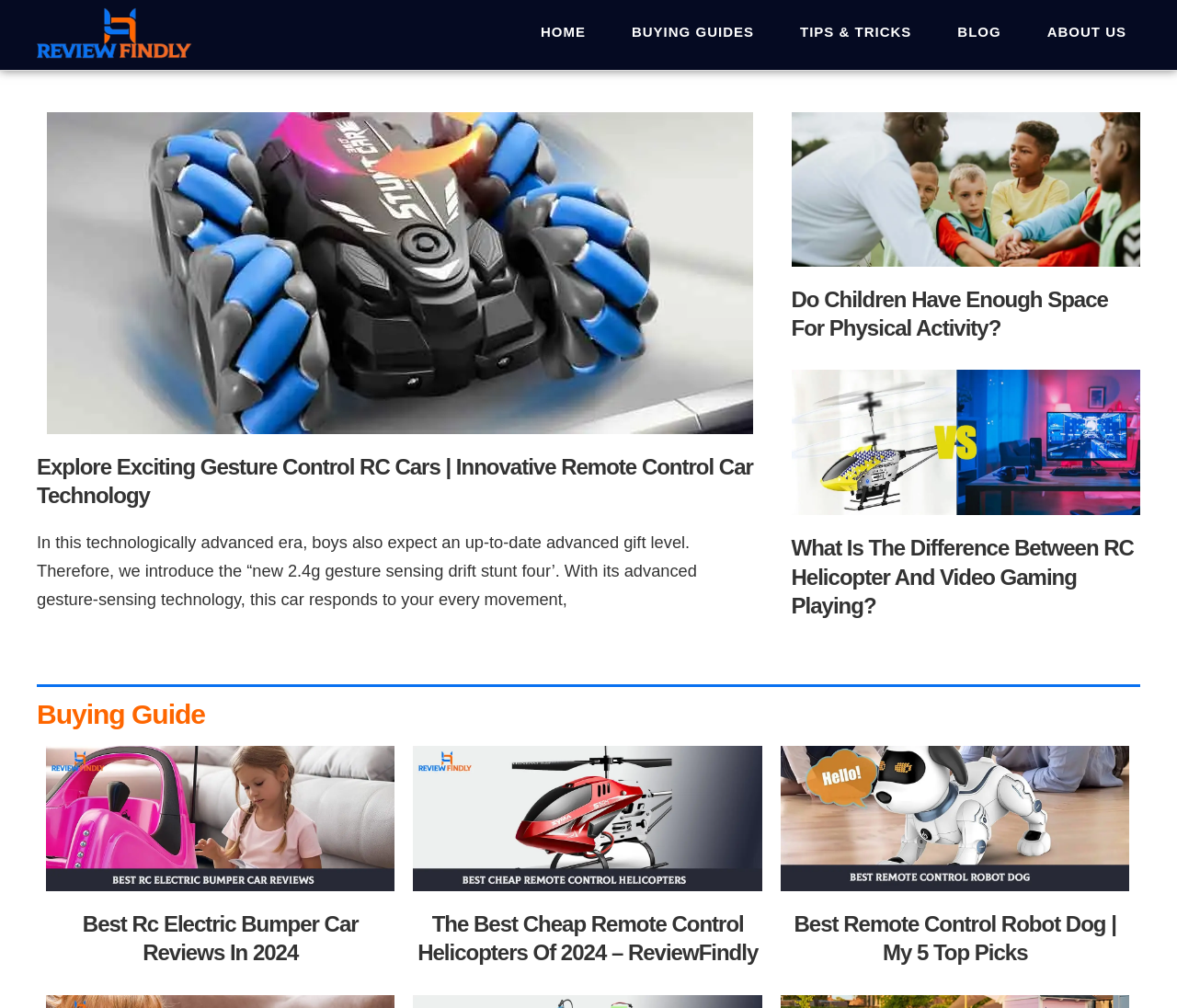What type of products are reviewed in the 'Best Rc Electric Bumper Car Reviews In 2024' article?
Please use the image to deliver a detailed and complete answer.

The article 'Best Rc Electric Bumper Car Reviews In 2024' suggests that the products being reviewed are RC electric bumper cars.